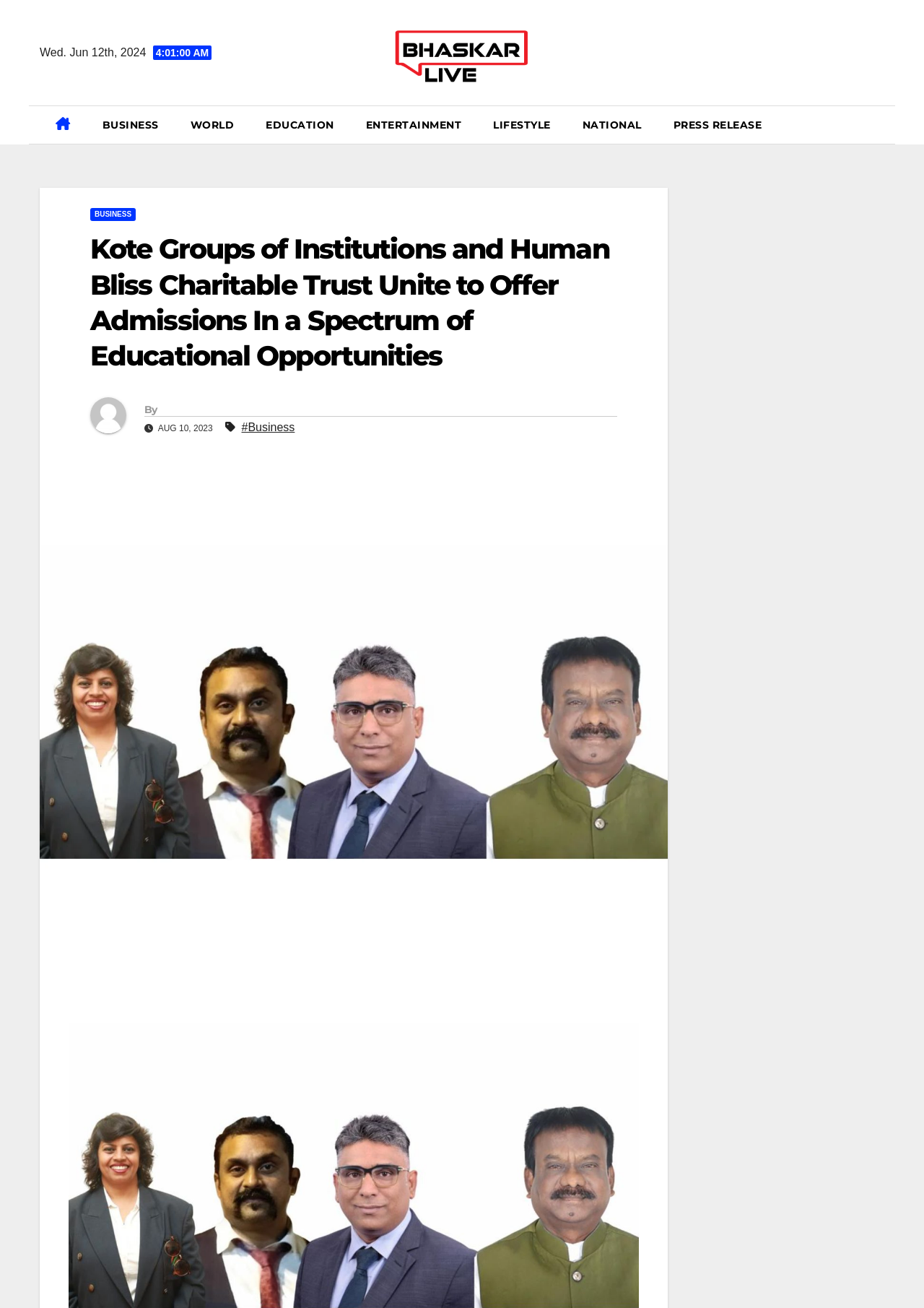Identify the bounding box coordinates of the section to be clicked to complete the task described by the following instruction: "Go to EDUCATION". The coordinates should be four float numbers between 0 and 1, formatted as [left, top, right, bottom].

[0.27, 0.081, 0.379, 0.11]